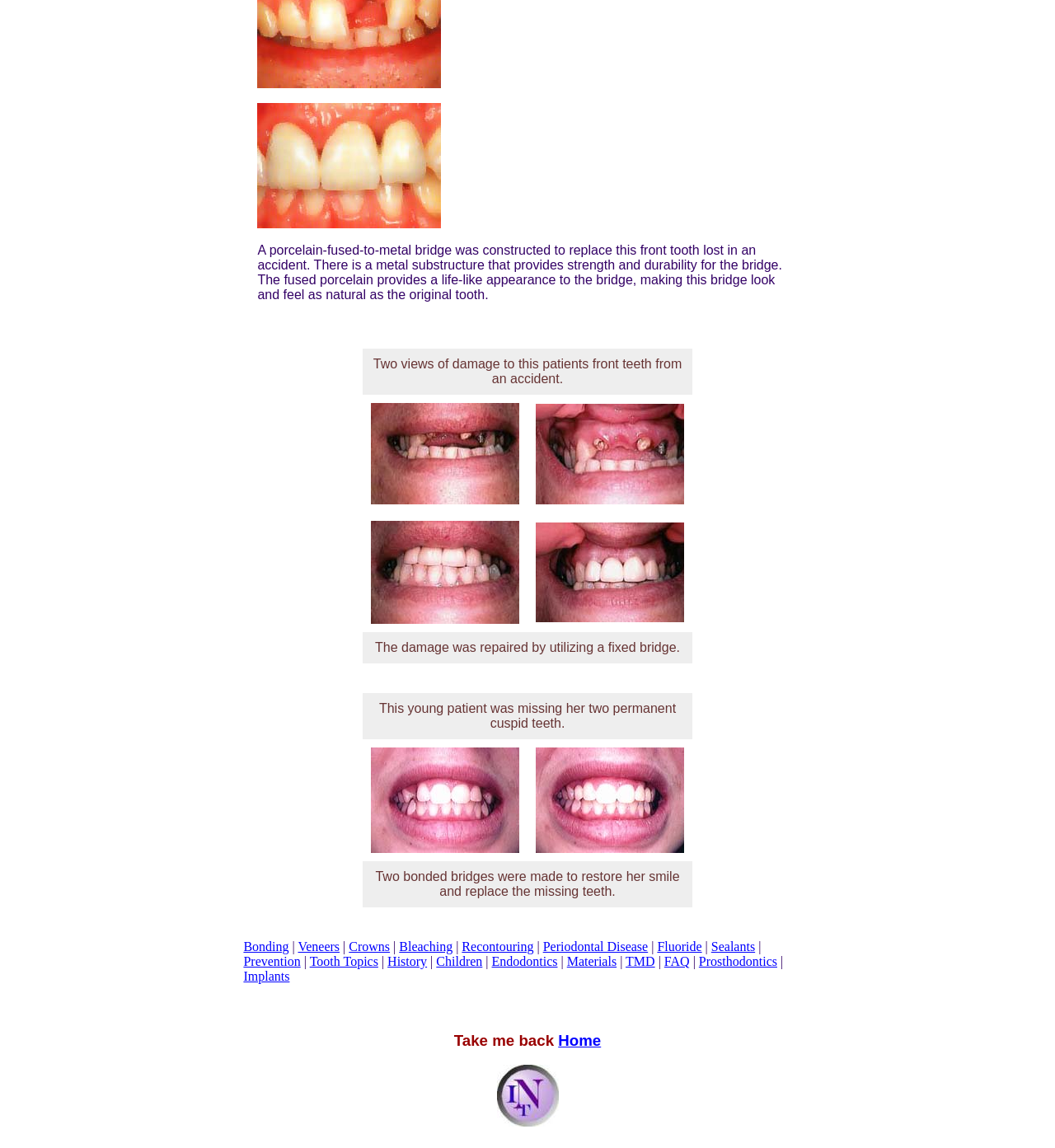What is the condition of the patient's front teeth before the treatment?
Please answer using one word or phrase, based on the screenshot.

Damaged